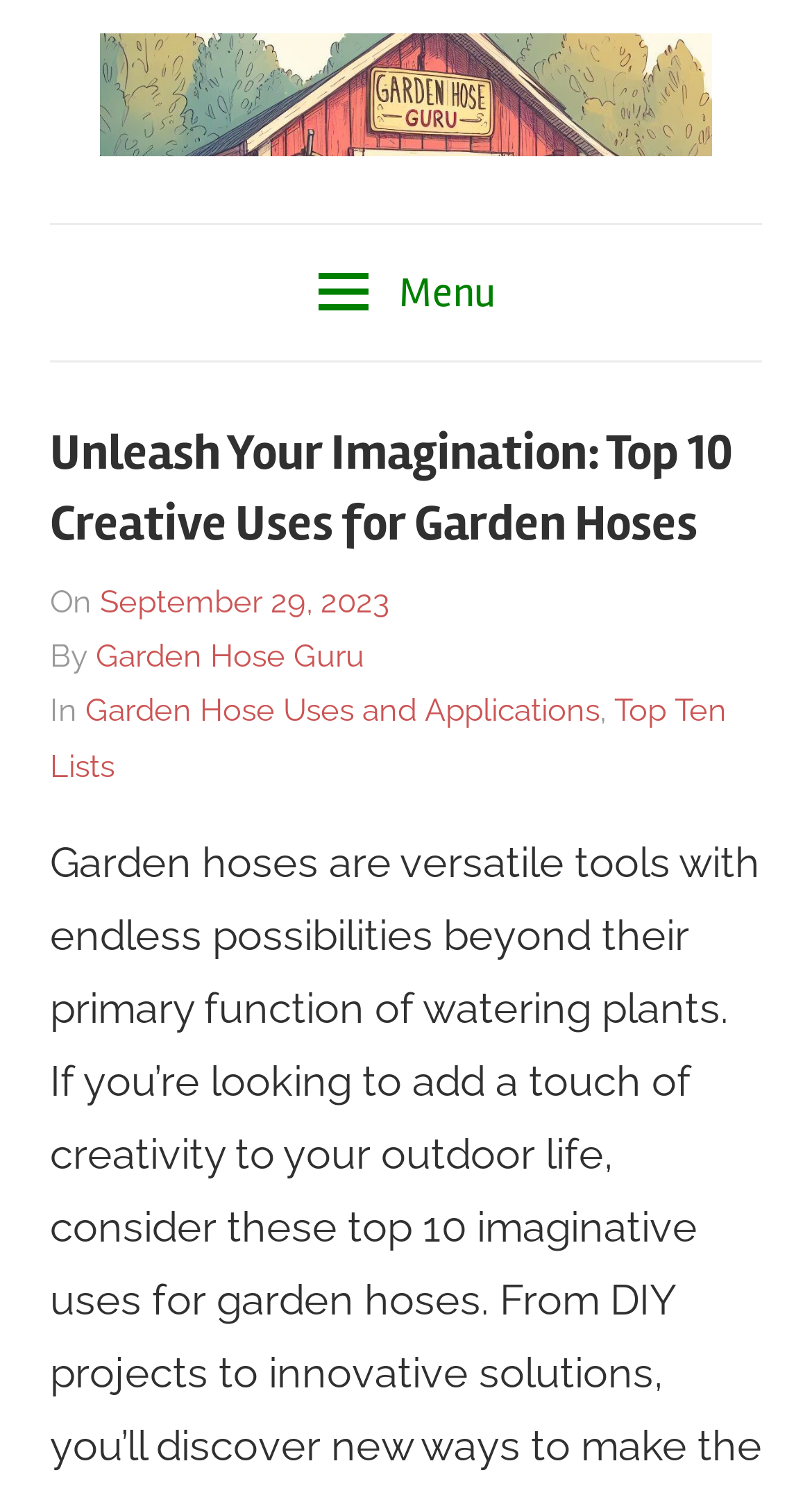Identify the first-level heading on the webpage and generate its text content.

Unleash Your Imagination: Top 10 Creative Uses for Garden Hoses